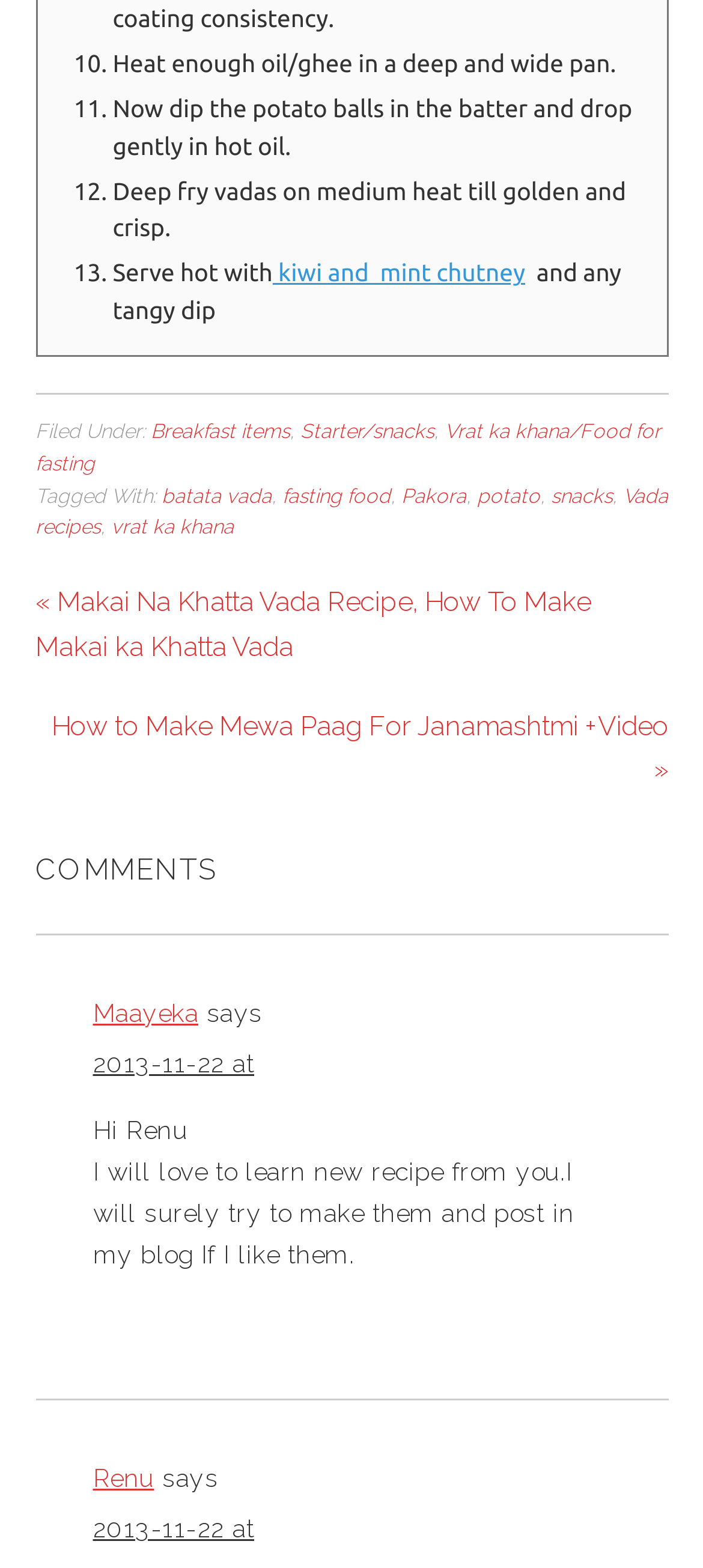Could you find the bounding box coordinates of the clickable area to complete this instruction: "Click the link to Vada recipes"?

[0.05, 0.309, 0.95, 0.344]